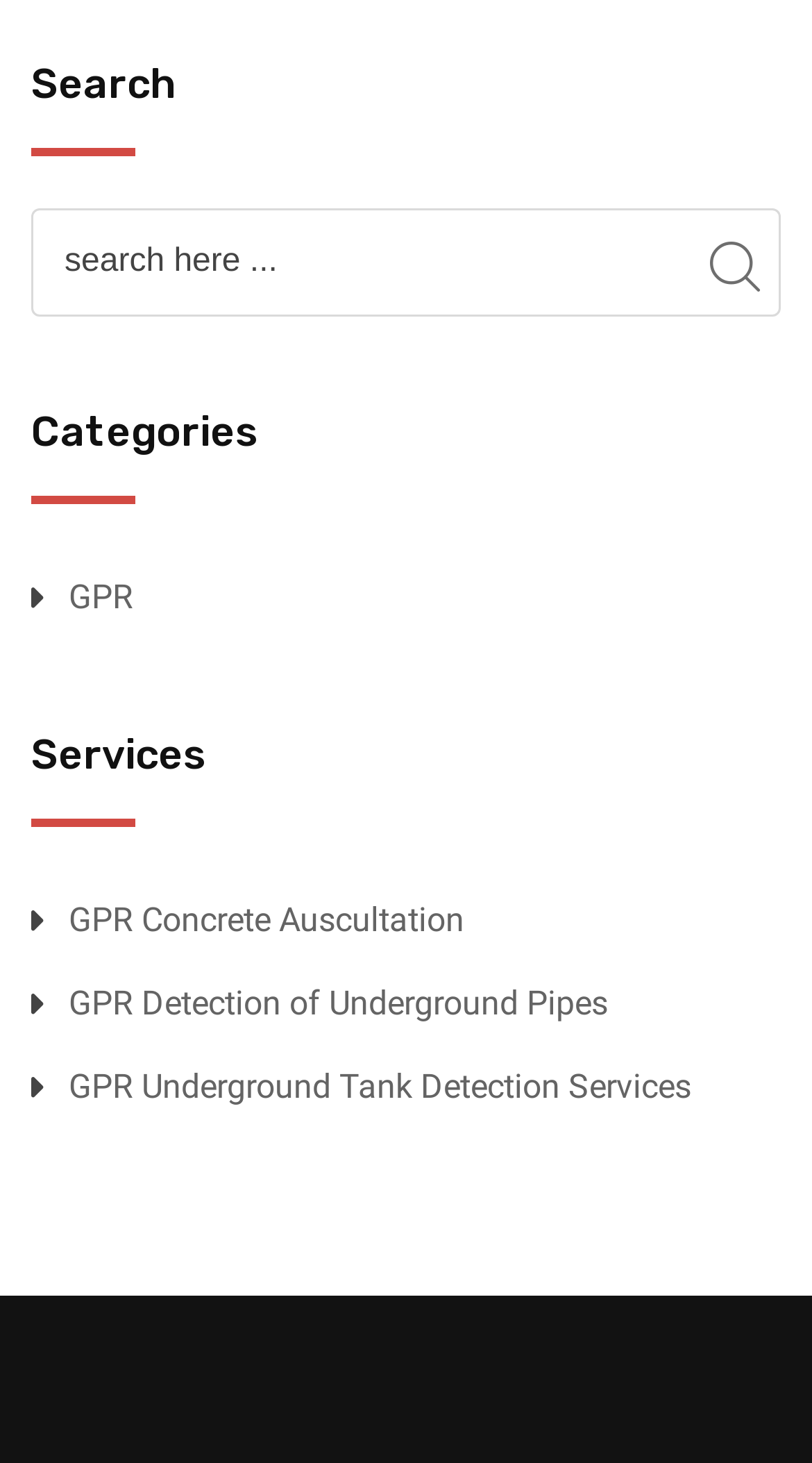Please provide the bounding box coordinates for the UI element as described: "name="s" placeholder="Search here ..."". The coordinates must be four floats between 0 and 1, represented as [left, top, right, bottom].

[0.041, 0.143, 0.851, 0.215]